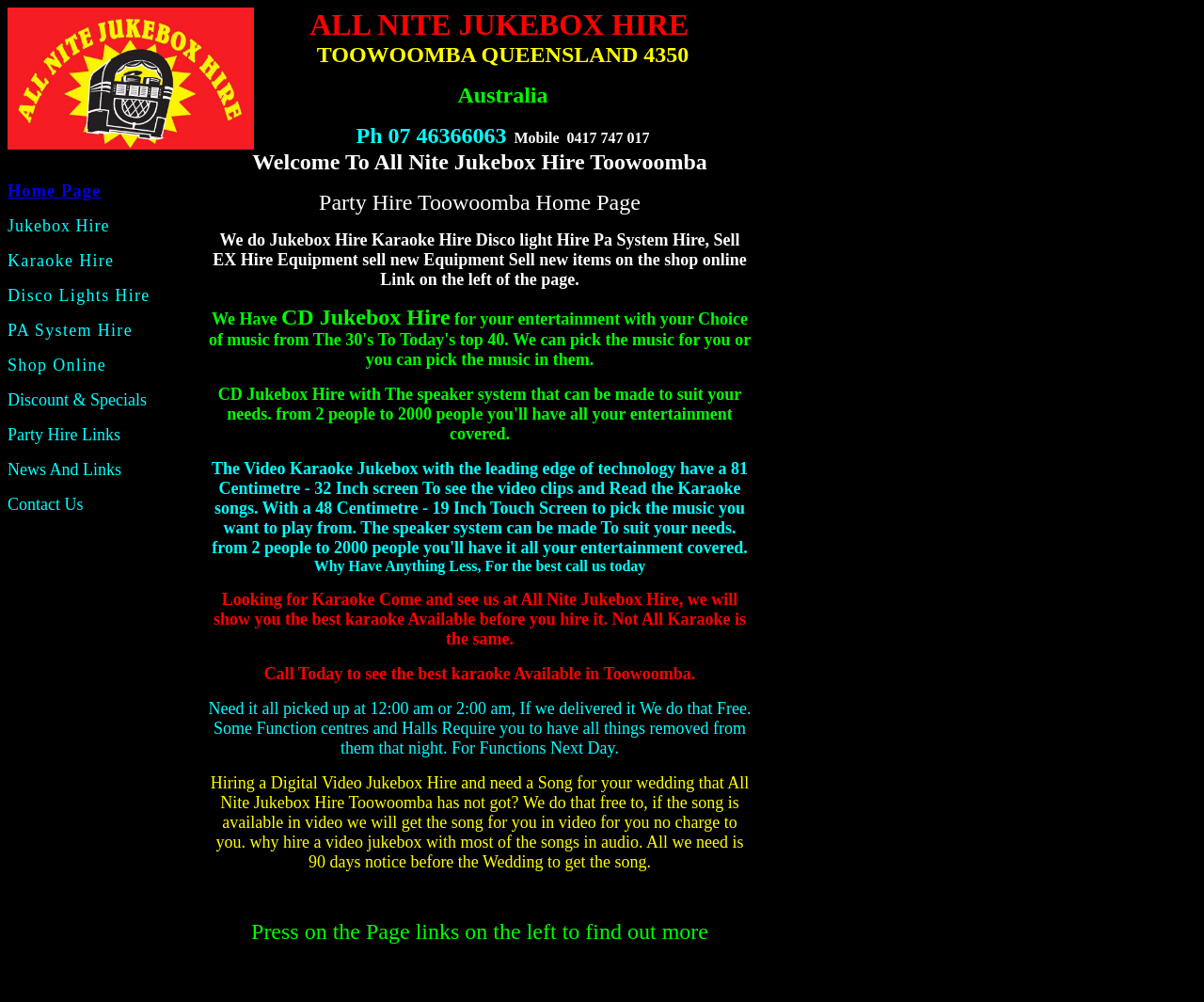What is the mobile number of the party hire service?
Please use the image to provide a one-word or short phrase answer.

0417 747 017